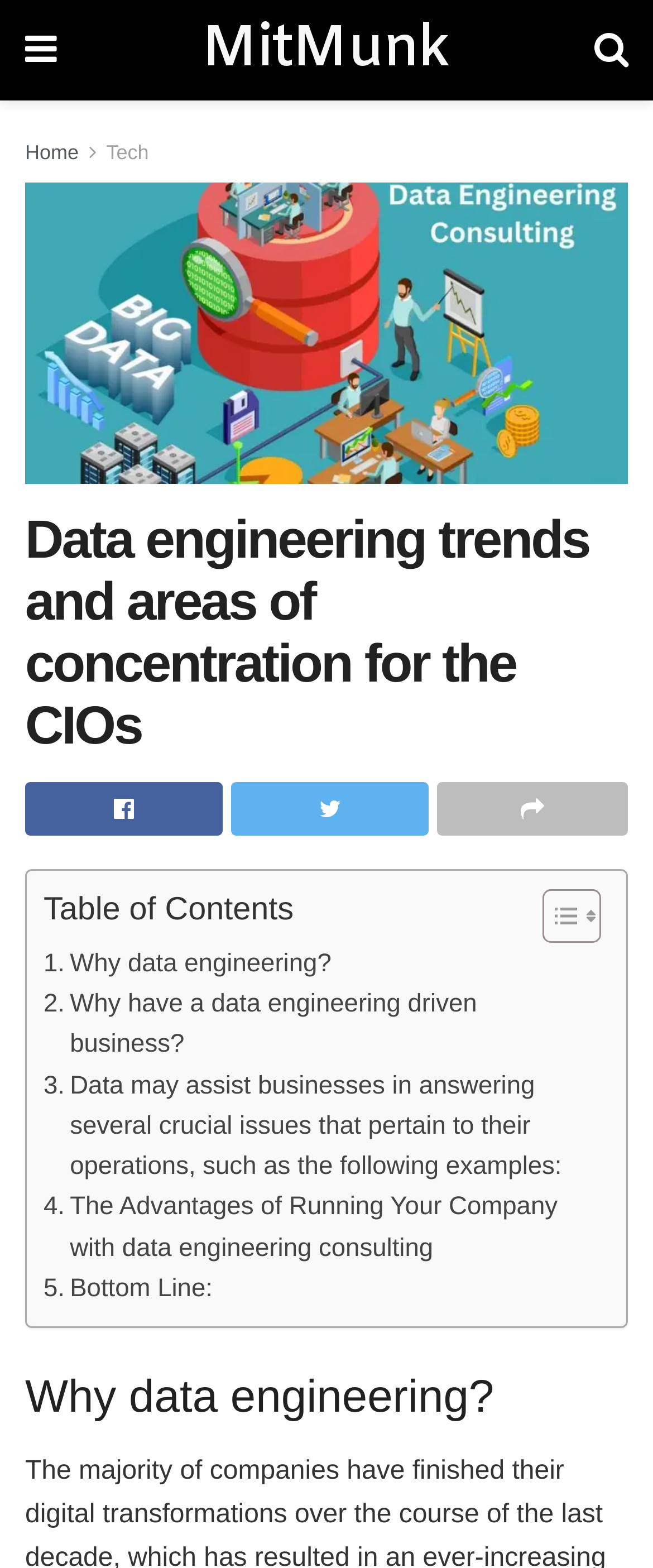Give a detailed account of the webpage.

This webpage is about data engineering trends and areas of concentration for CIOs. At the top left, there is a link with a icon '\uf0c9' and another link with the text 'MitMunk' next to it. On the top right, there is a link with an icon '\uf002'. Below these links, there are three more links: 'Home', 'Tech', and 'big data', which has an associated image. 

The main heading 'Data engineering trends and areas of concentration for the CIOs' is located in the middle of the page. Below the heading, there are three links with icons '\uf230', '\uf099', and '\uf064'. 

A table of contents is located below these links, with the title 'Table of Contents' and an icon. The table of contents has several links, including 'Why data engineering?', 'Why have a data engineering driven business?', 'Data may assist businesses in answering several crucial issues that pertain to their operations, such as the following examples:', 'The Advantages of Running Your Company with data engineering consulting', and 'Bottom Line:'.

At the bottom of the page, there is a heading 'Why data engineering?' which seems to be a subheading related to the main topic.